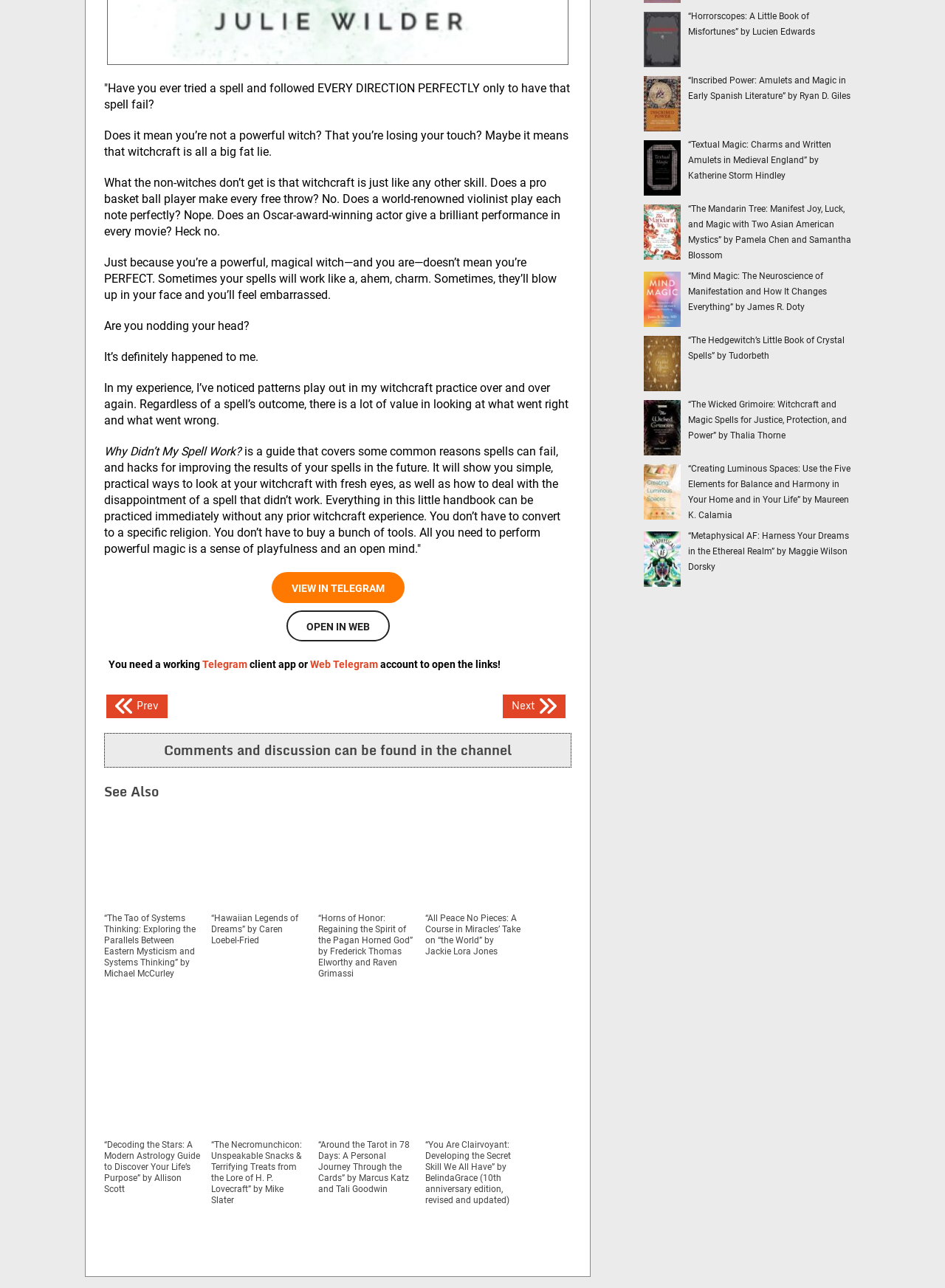Locate the bounding box coordinates of the segment that needs to be clicked to meet this instruction: "Subscribe to the newsletter".

None